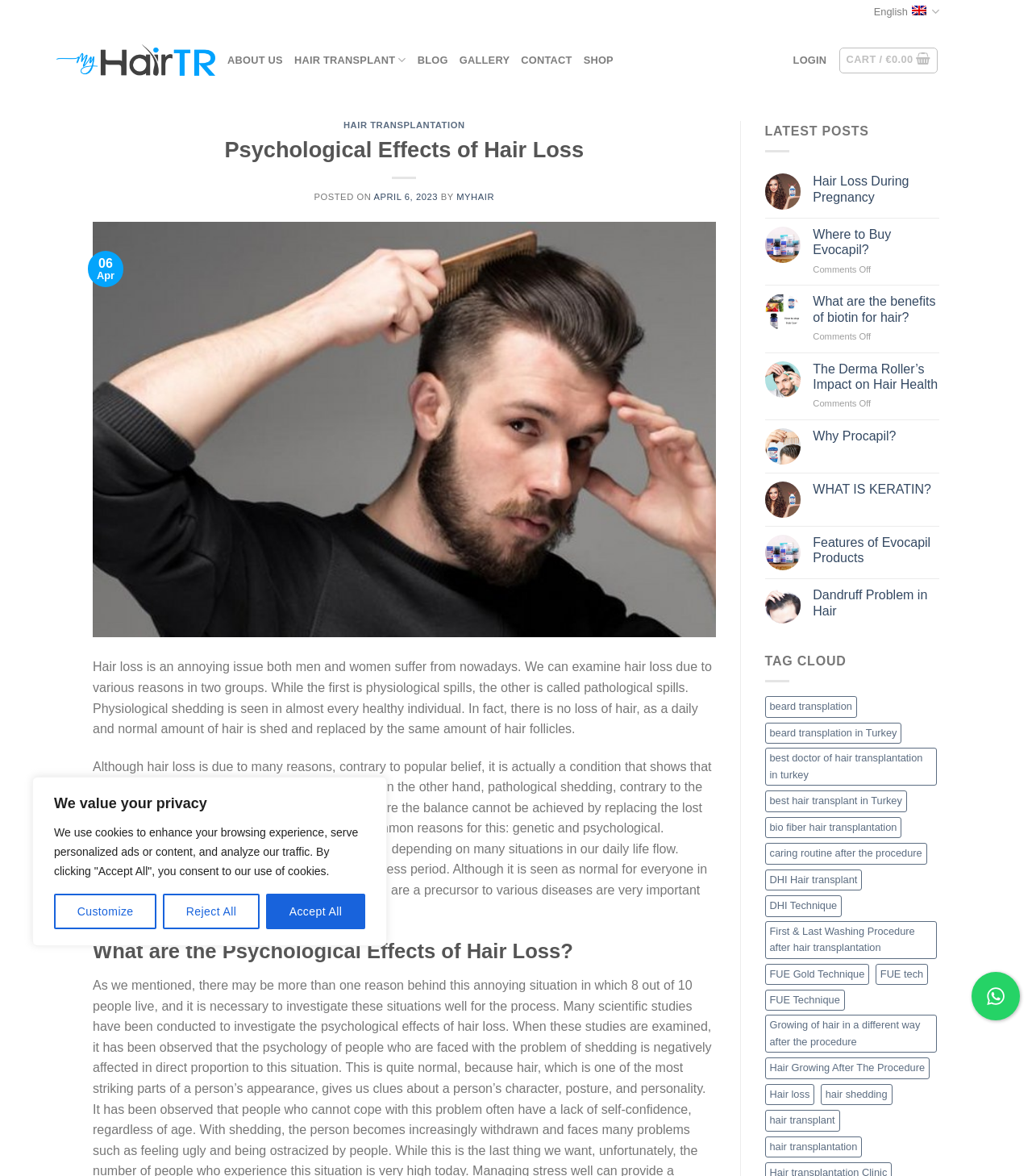Locate the coordinates of the bounding box for the clickable region that fulfills this instruction: "Search for something".

None